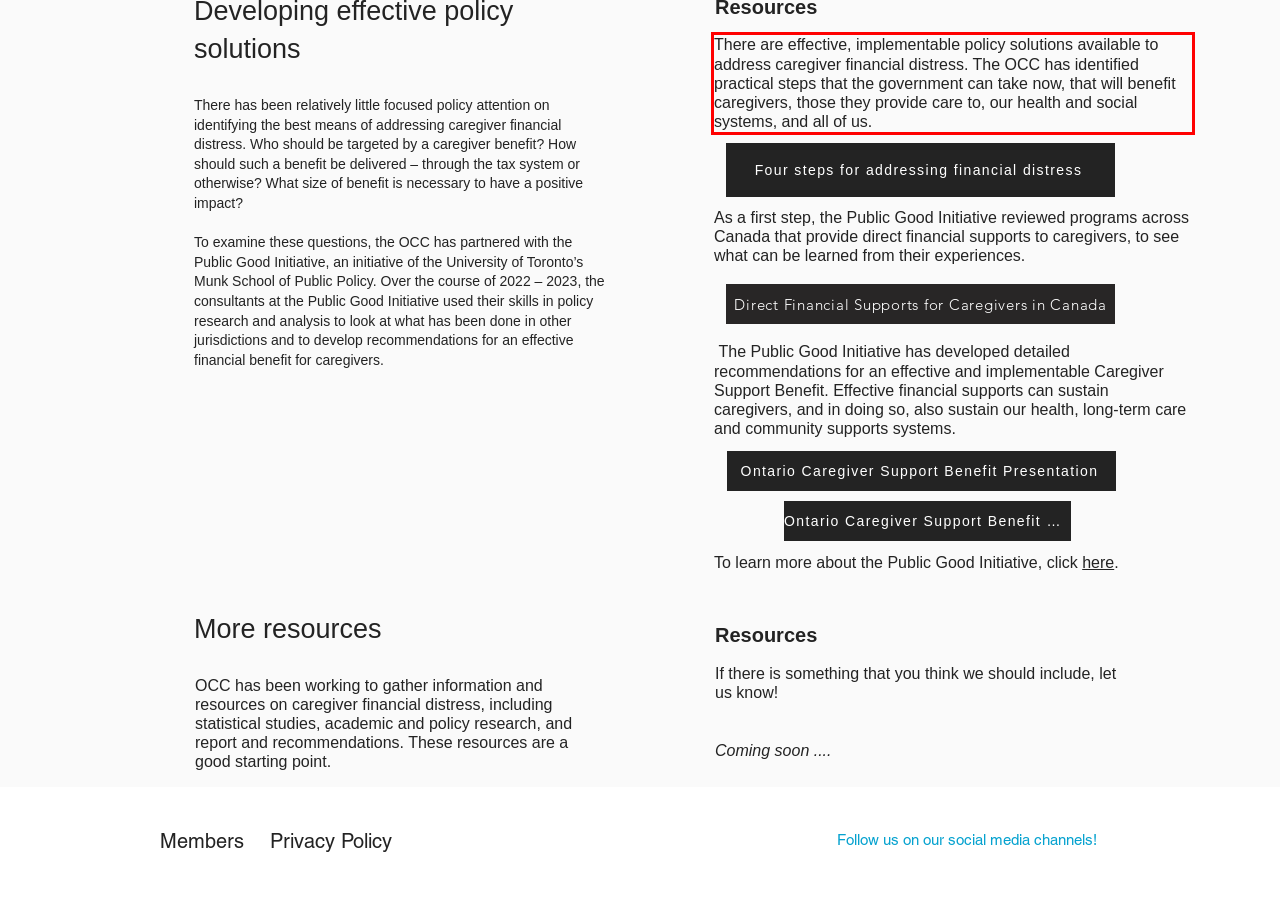Please perform OCR on the text content within the red bounding box that is highlighted in the provided webpage screenshot.

There are effective, implementable policy solutions available to address caregiver financial distress. The OCC has identified practical steps that the government can take now, that will benefit caregivers, those they provide care to, our health and social systems, and all of us.